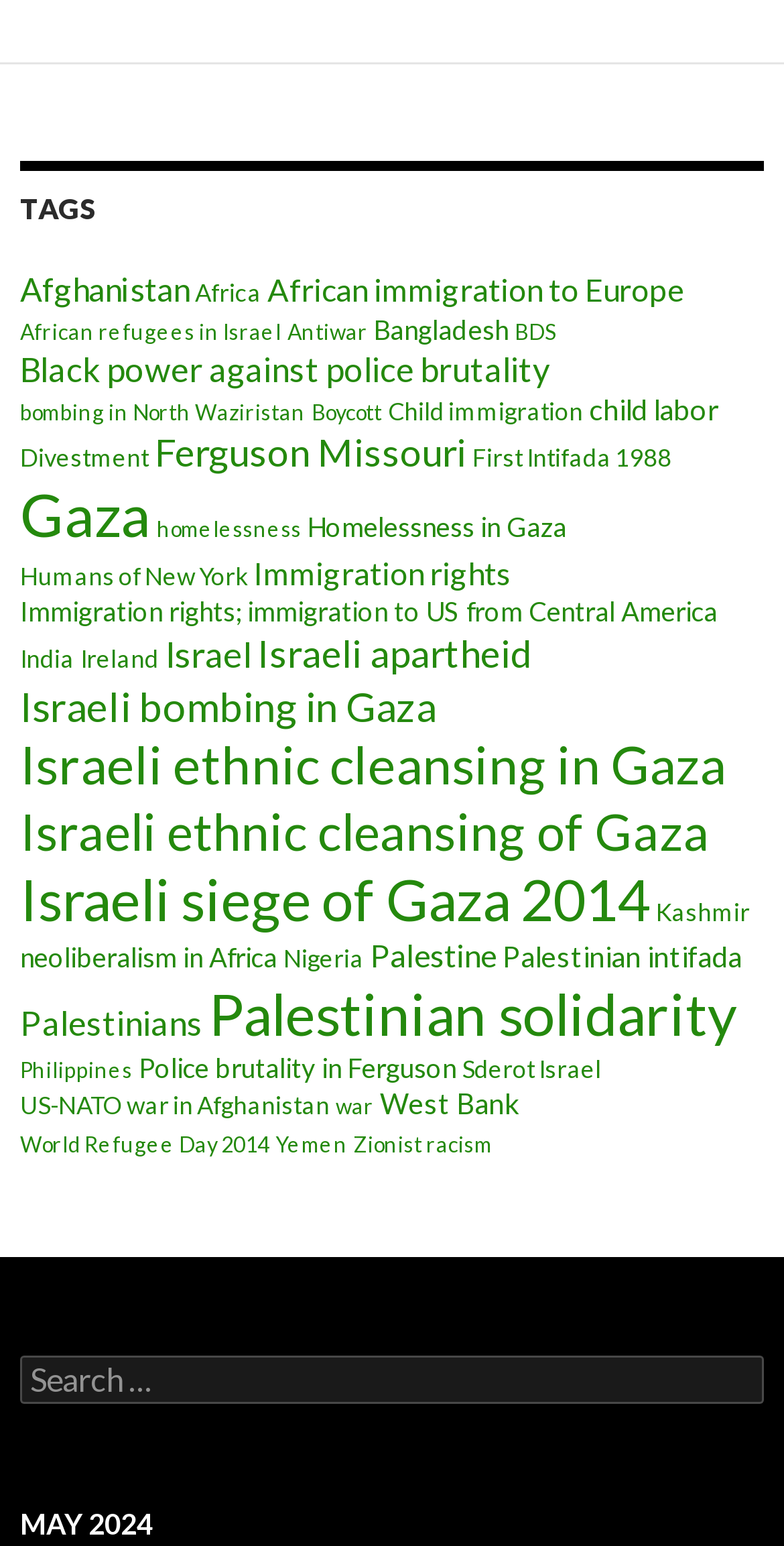Are there any links related to Africa on this webpage?
Give a one-word or short-phrase answer derived from the screenshot.

Yes